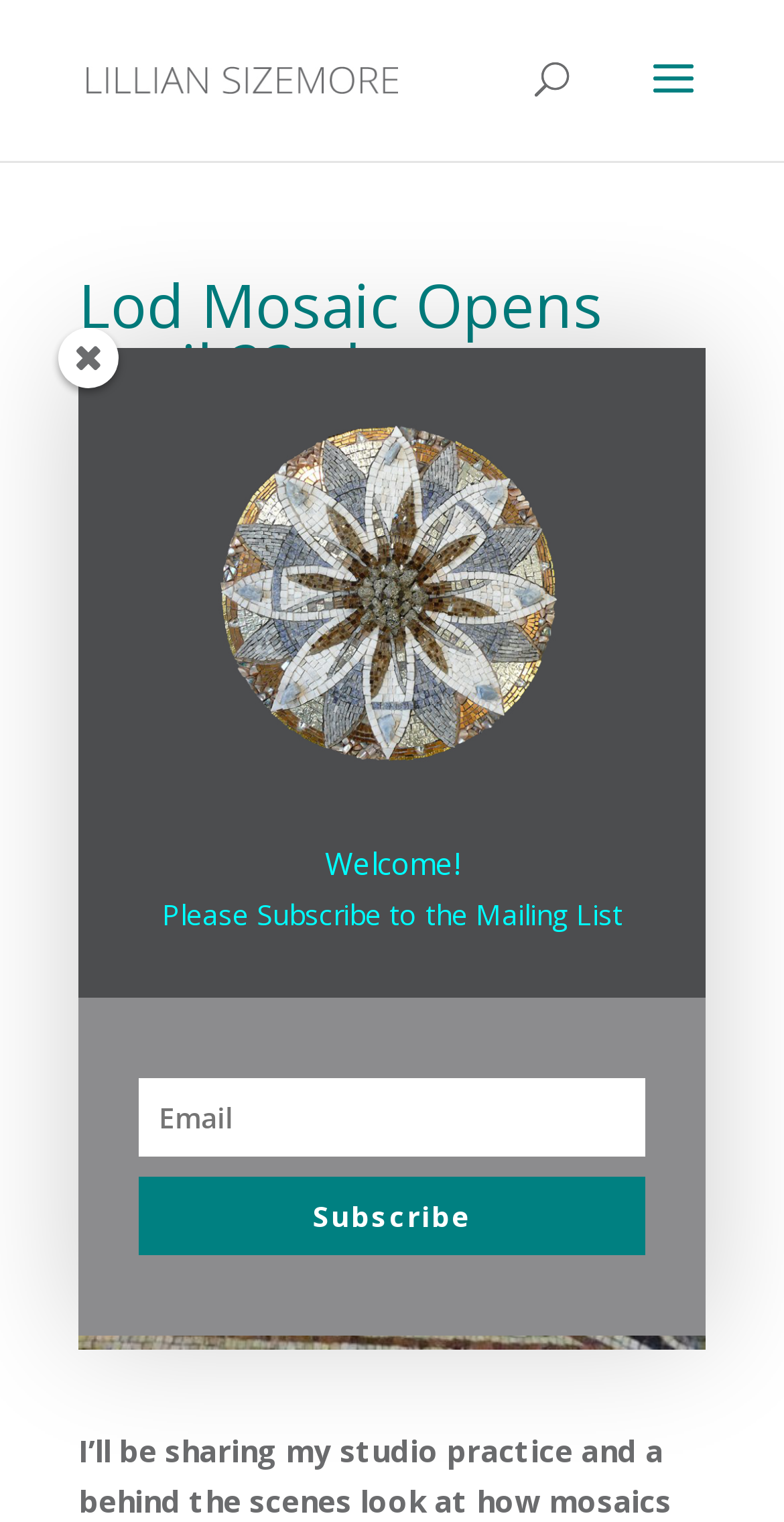Is the email field required for subscription?
Provide a detailed answer to the question, using the image to inform your response.

I checked the textbox 'Email' and found that the 'required' attribute is set to 'False', which means the email field is not required for subscription.